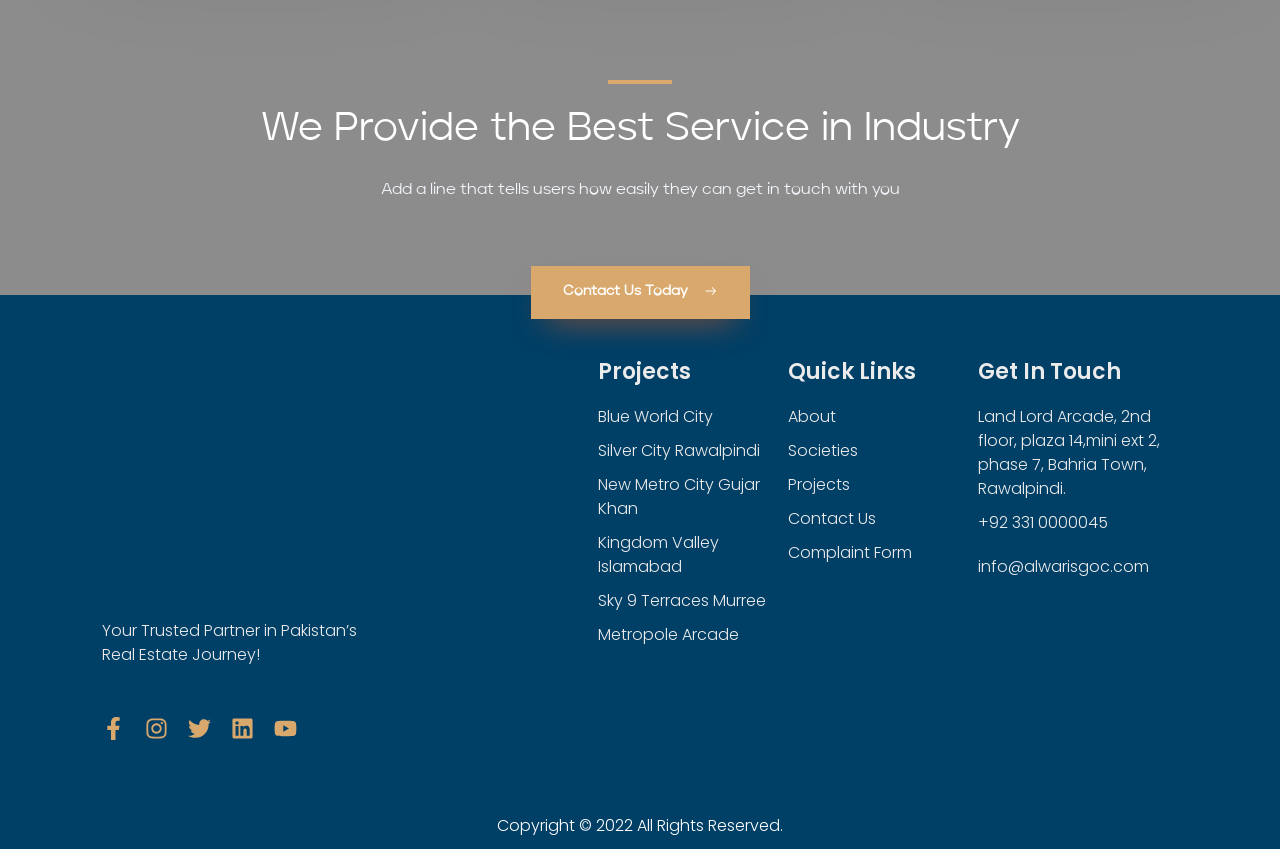Please find the bounding box coordinates for the clickable element needed to perform this instruction: "Explore Blue World City project".

[0.467, 0.477, 0.6, 0.506]